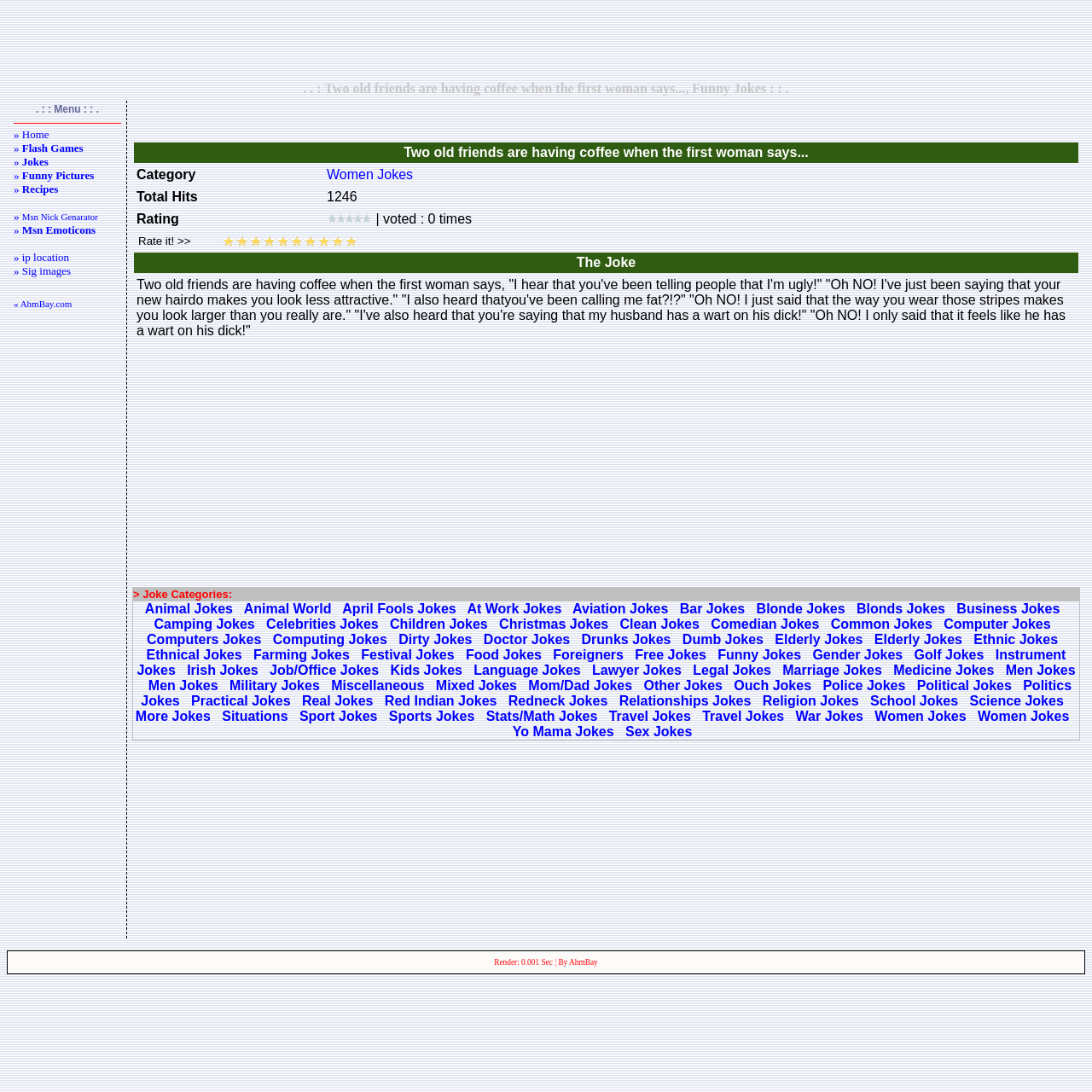Please specify the bounding box coordinates of the clickable region to carry out the following instruction: "Click on the 'Women Jokes' link". The coordinates should be four float numbers between 0 and 1, in the format [left, top, right, bottom].

[0.299, 0.153, 0.378, 0.166]